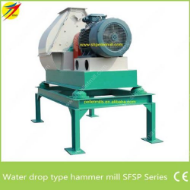Offer a detailed narrative of the scene shown in the image.

The image showcases the **Water Drop Type Hammer Mill** from the SFSP Series, an essential machine designed for various milling tasks. Its unique water drop shape optimizes the flow of material, enhancing efficiency and reducing energy consumption. The mill features a robust construction, highlighted by a powerful motor and a solid base that ensures stability during operation. This machinery is particularly suitable for processing a variety of granular materials, making it a versatile choice in industries such as food processing and chemicals. The prominent green and grey color scheme adds to its industrial aesthetic, while the CE certification indicates compliance with safety and quality standards.